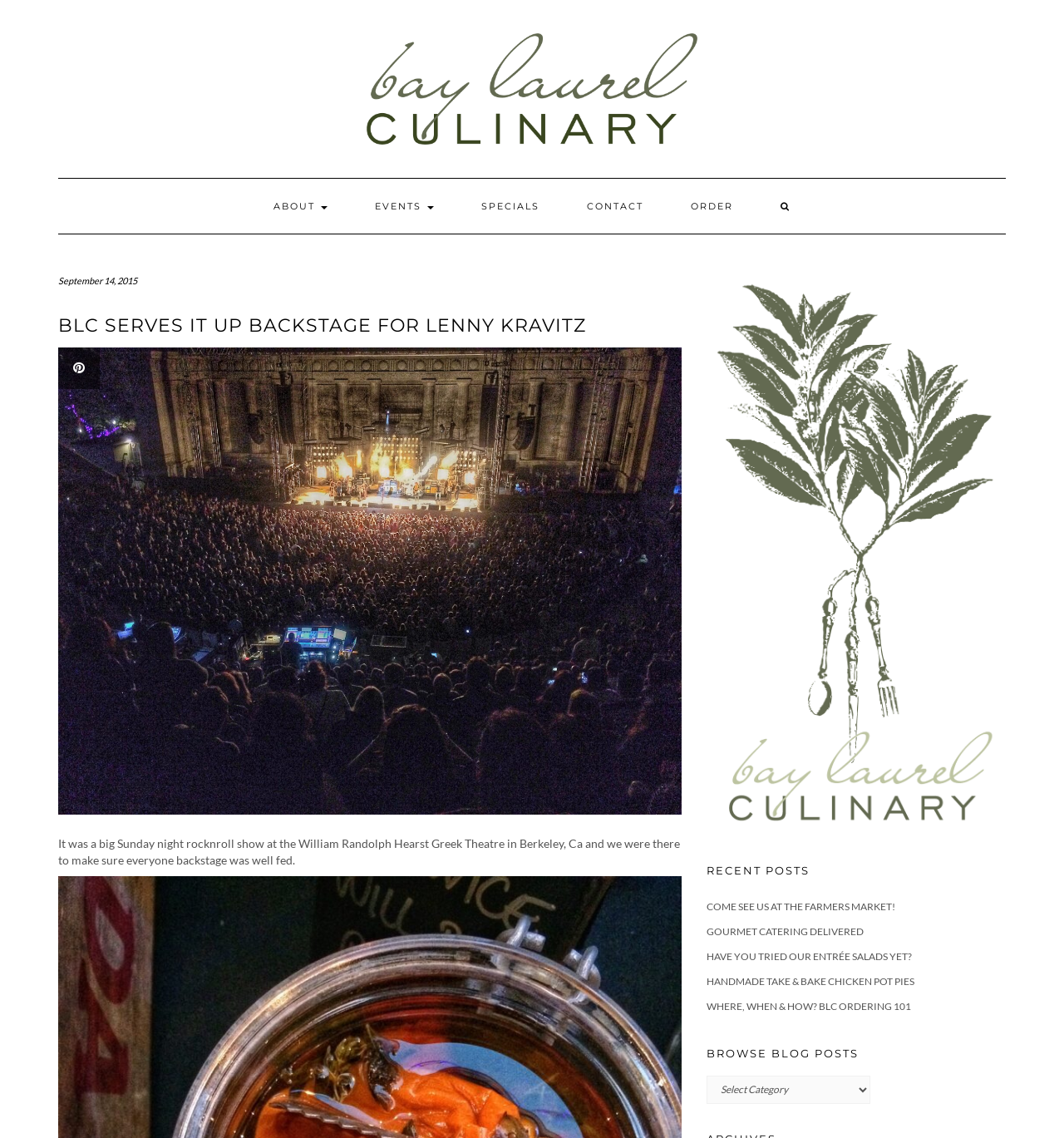Find the bounding box coordinates of the area to click in order to follow the instruction: "Browse blog posts".

[0.664, 0.945, 0.818, 0.97]